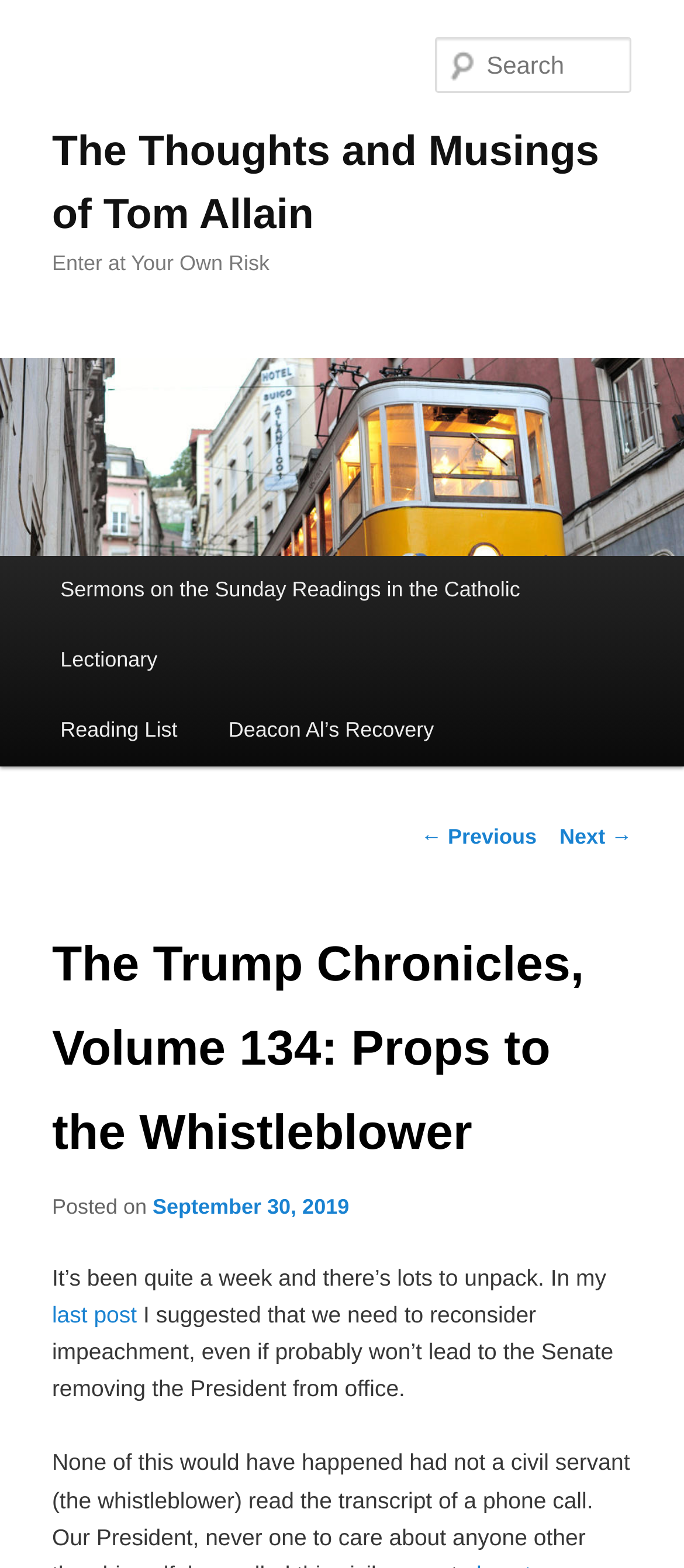Determine the coordinates of the bounding box that should be clicked to complete the instruction: "go to homepage". The coordinates should be represented by four float numbers between 0 and 1: [left, top, right, bottom].

[0.076, 0.082, 0.876, 0.152]